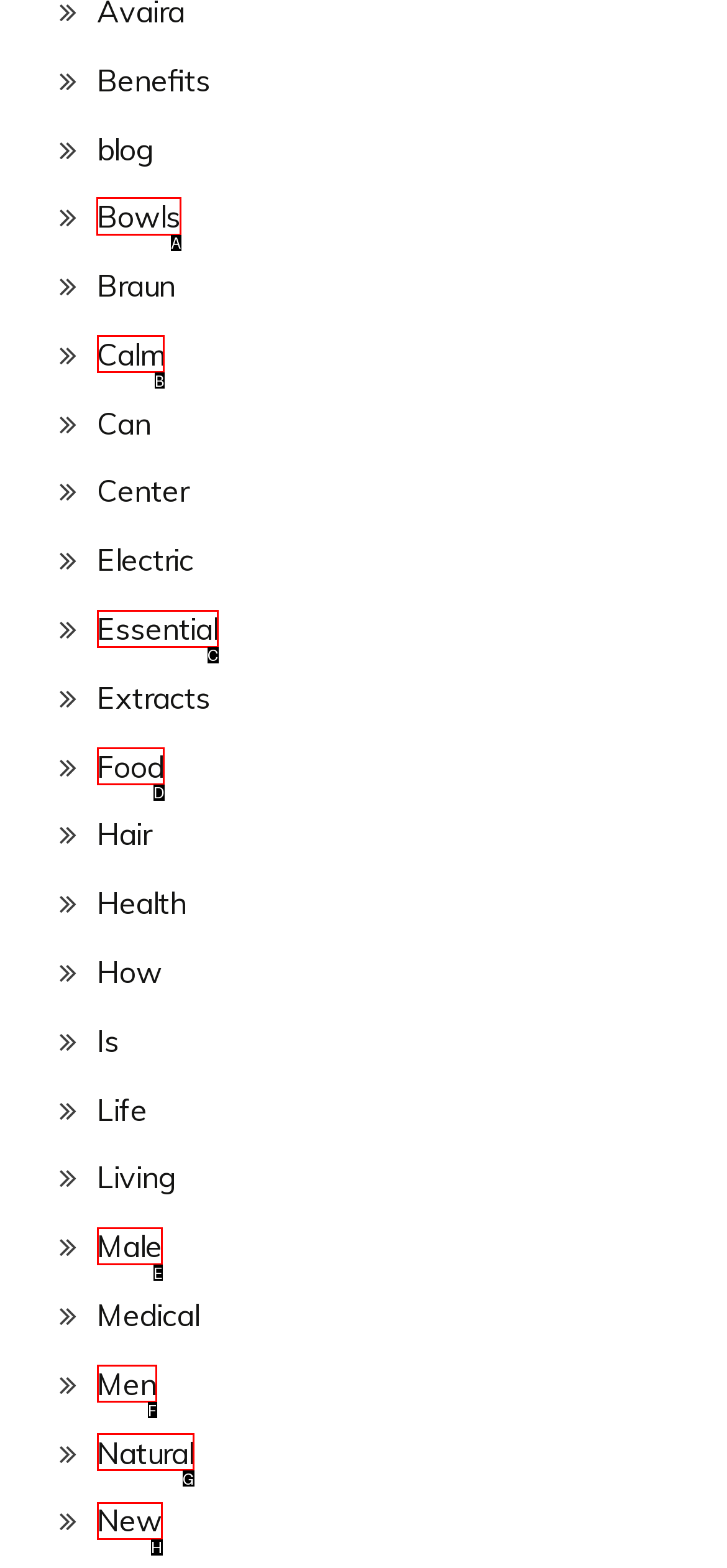Tell me which one HTML element I should click to complete the following task: Explore the 'Bowls' section Answer with the option's letter from the given choices directly.

A